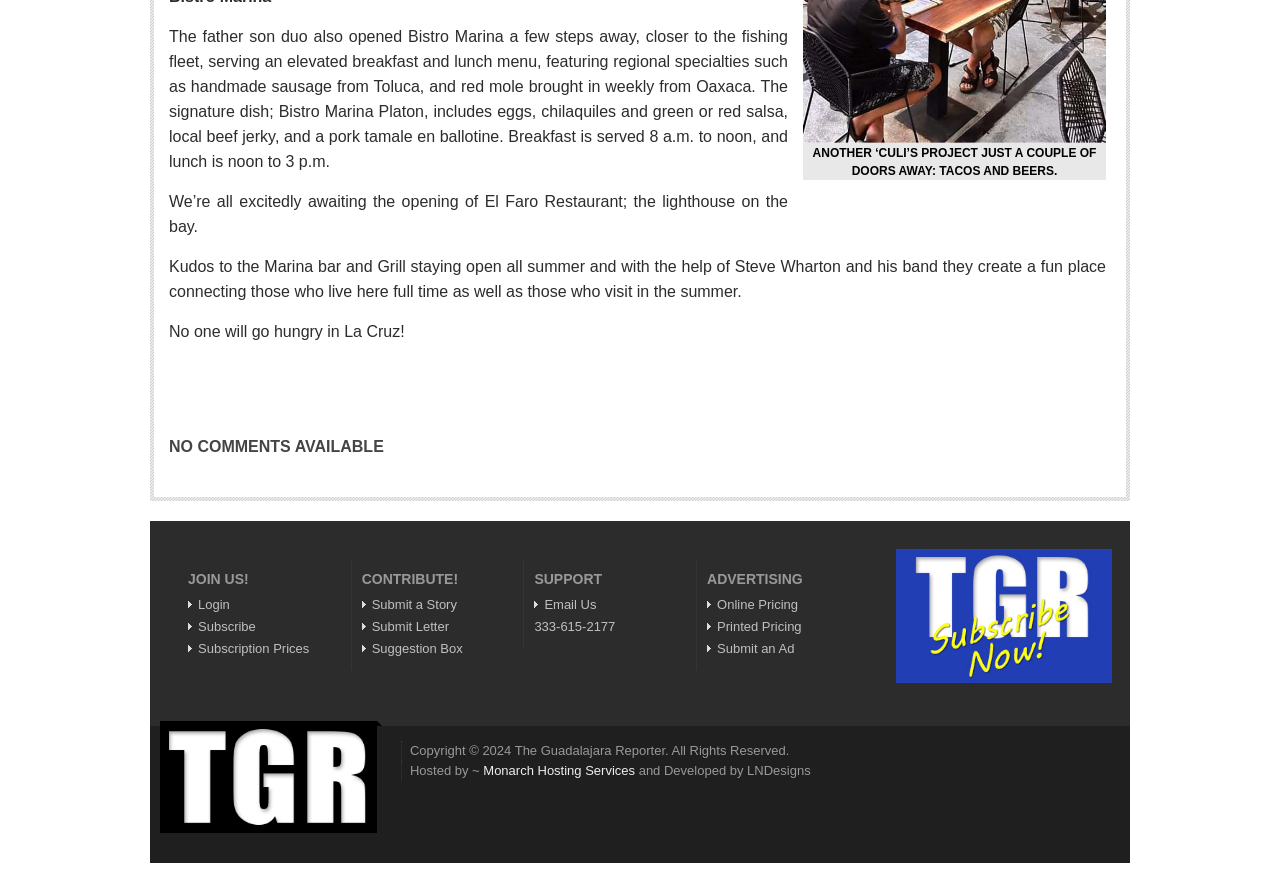What is the name of the hosting service mentioned on the webpage?
Provide an in-depth answer to the question, covering all aspects.

The webpage's footer section mentions 'Hosted by ~ Monarch Hosting Services', indicating that Monarch Hosting Services is the hosting service used by the website.